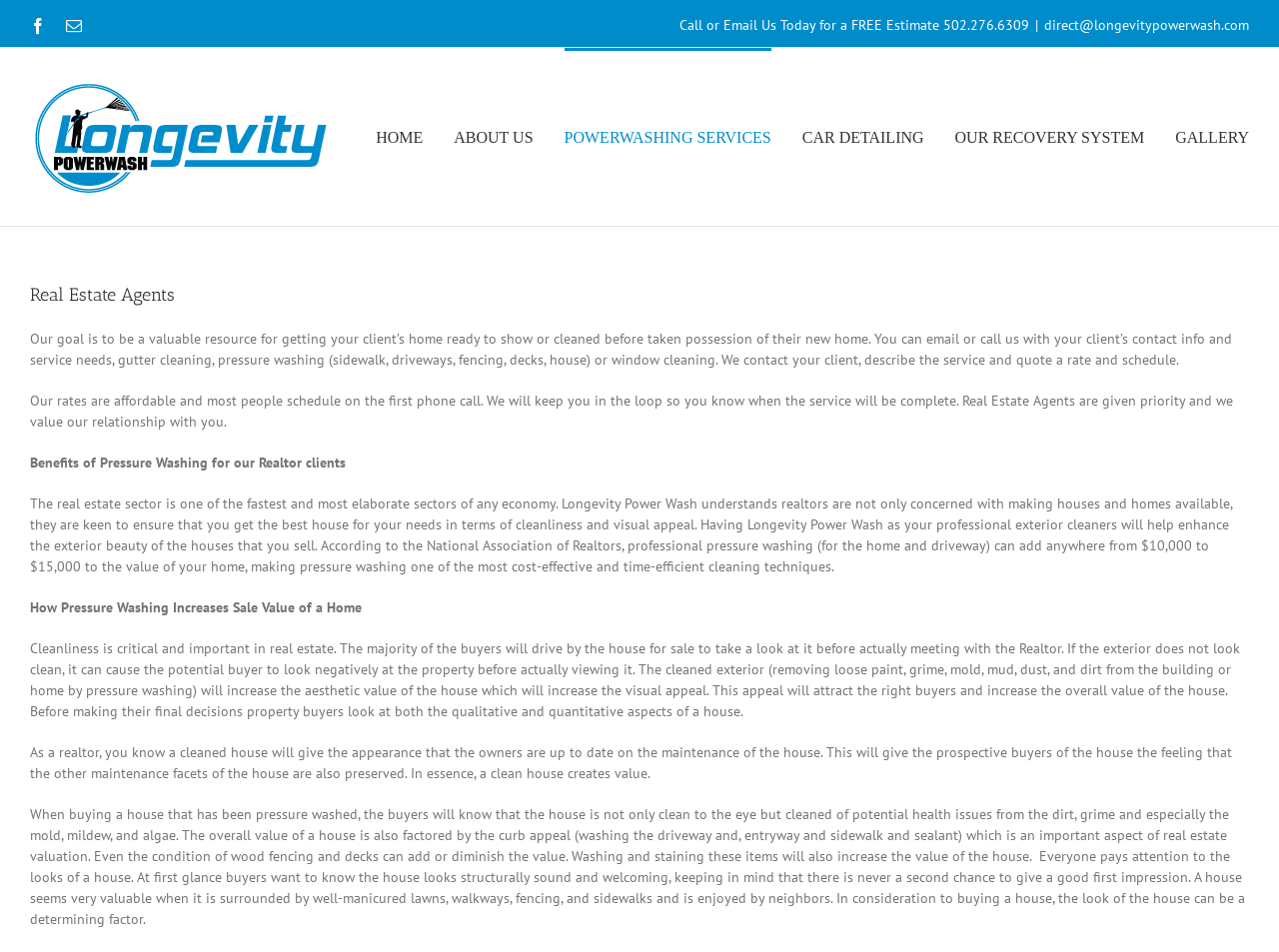Please find the bounding box coordinates of the clickable region needed to complete the following instruction: "Click HOME link". The bounding box coordinates must consist of four float numbers between 0 and 1, i.e., [left, top, right, bottom].

[0.294, 0.05, 0.331, 0.236]